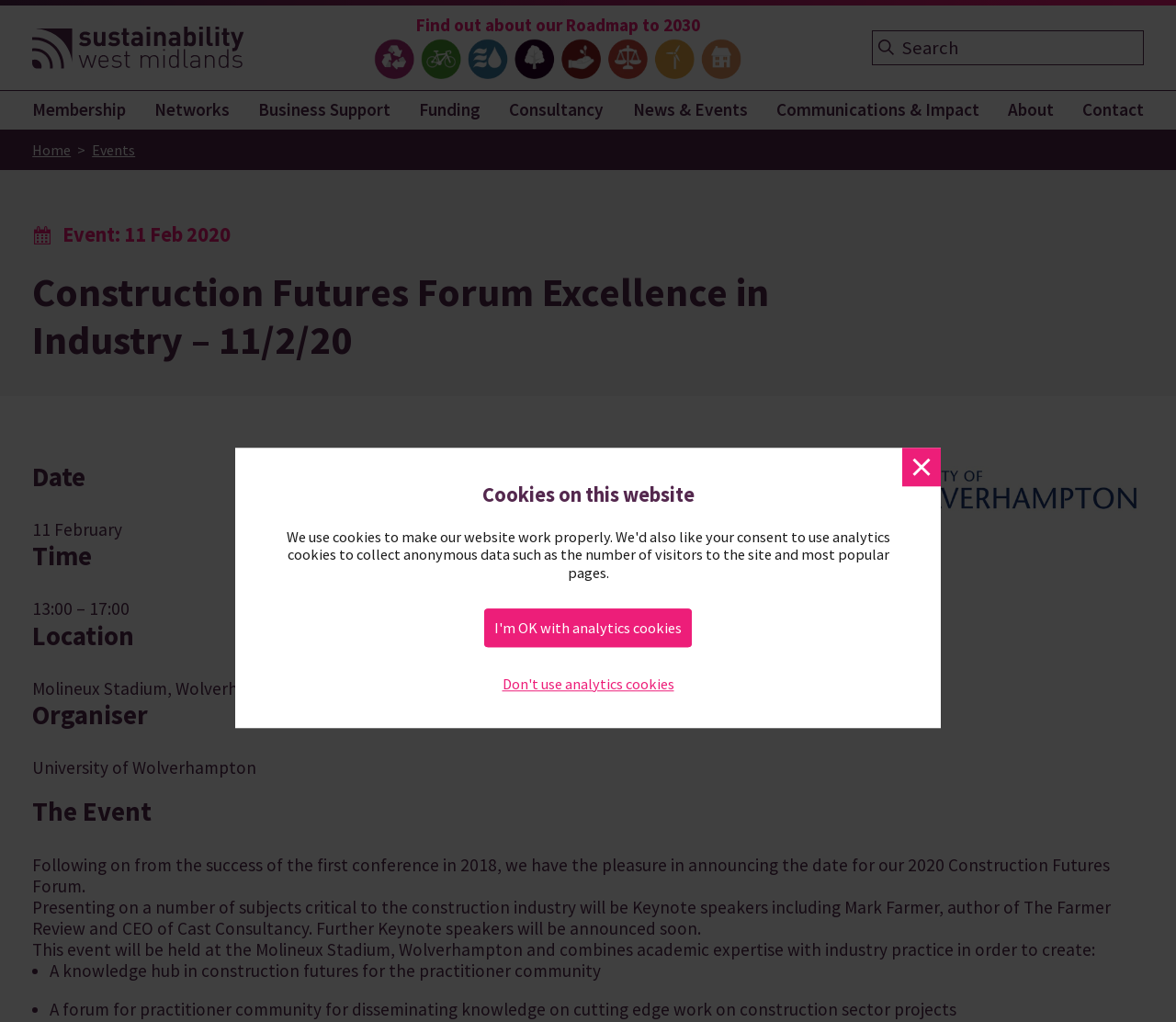Determine the bounding box coordinates for the clickable element to execute this instruction: "Go to the Sustainability West Midlands home page". Provide the coordinates as four float numbers between 0 and 1, i.e., [left, top, right, bottom].

[0.028, 0.026, 0.207, 0.07]